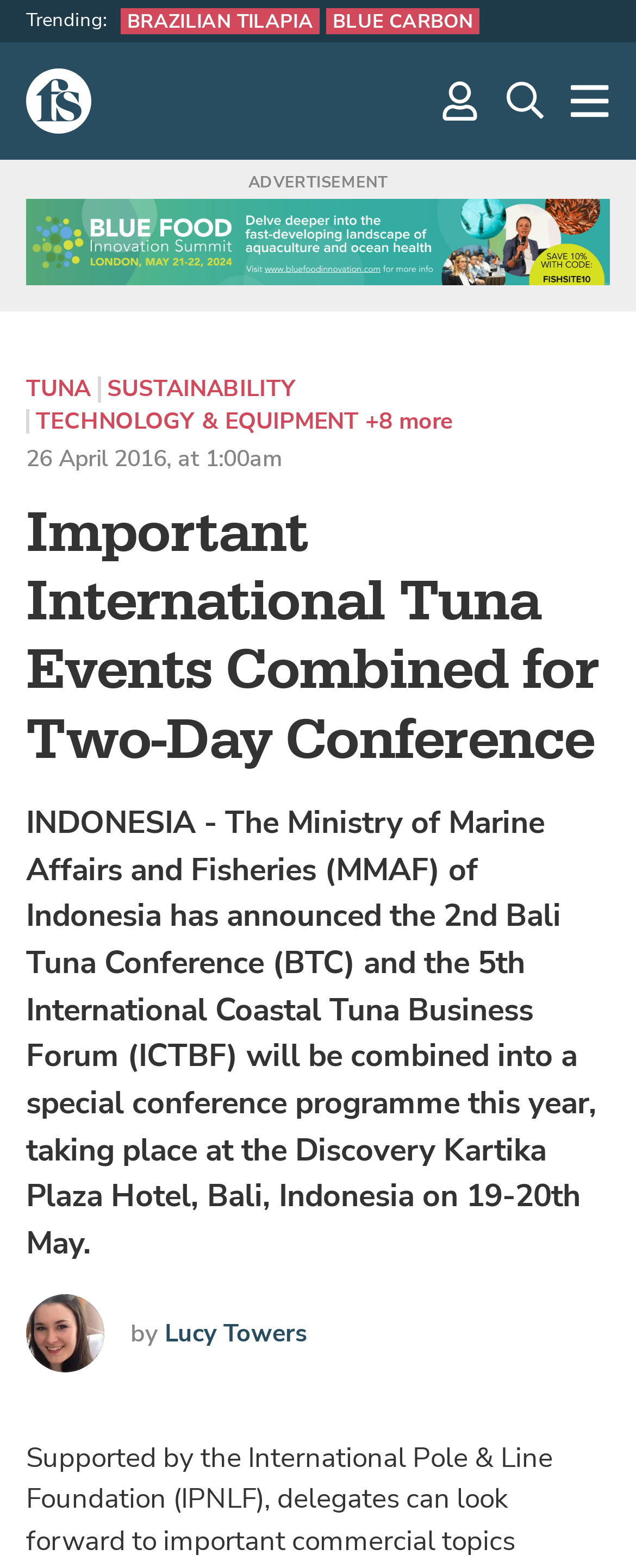Please find the bounding box coordinates in the format (top-left x, top-left y, bottom-right x, bottom-right y) for the given element description. Ensure the coordinates are floating point numbers between 0 and 1. Description: parent_node: navigation options aria-label="Search"

[0.795, 0.051, 0.856, 0.076]